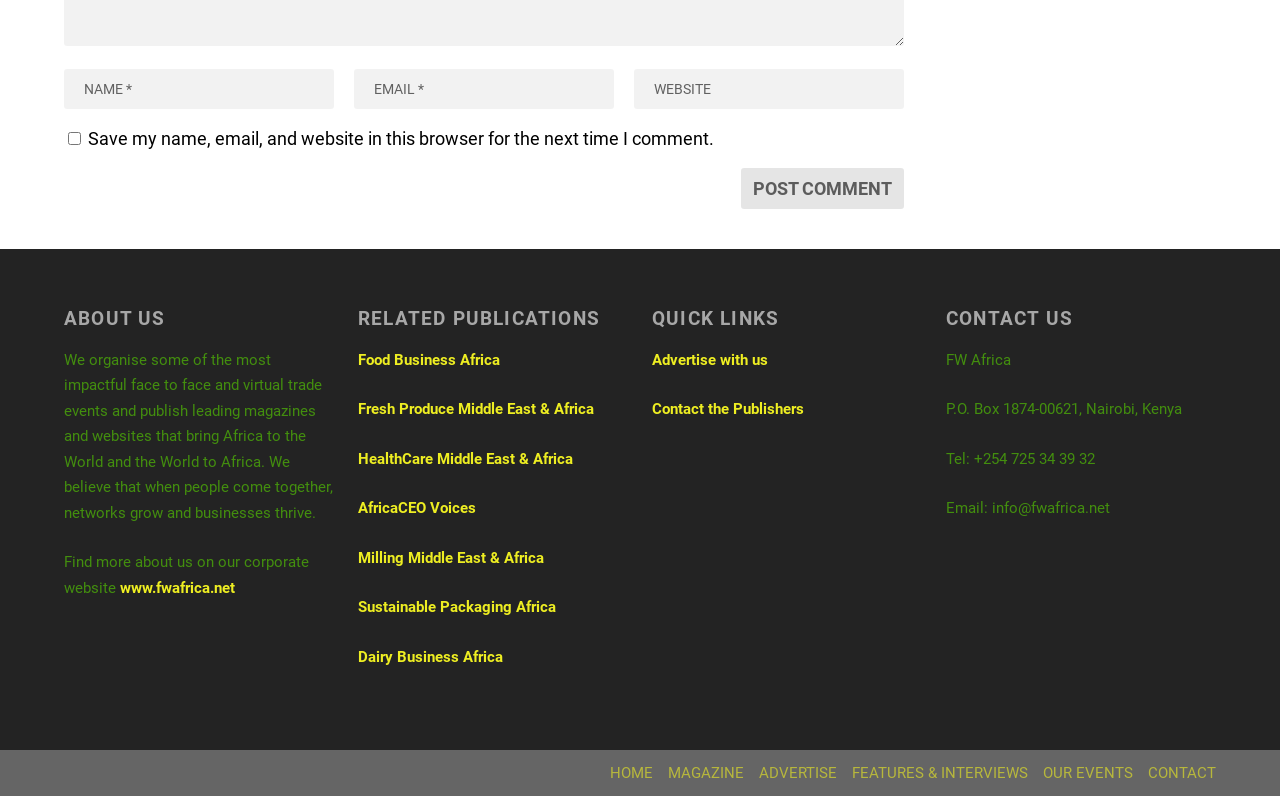Identify the bounding box coordinates of the section to be clicked to complete the task described by the following instruction: "Click on the 'Home' link". The coordinates should be four float numbers between 0 and 1, formatted as [left, top, right, bottom].

None